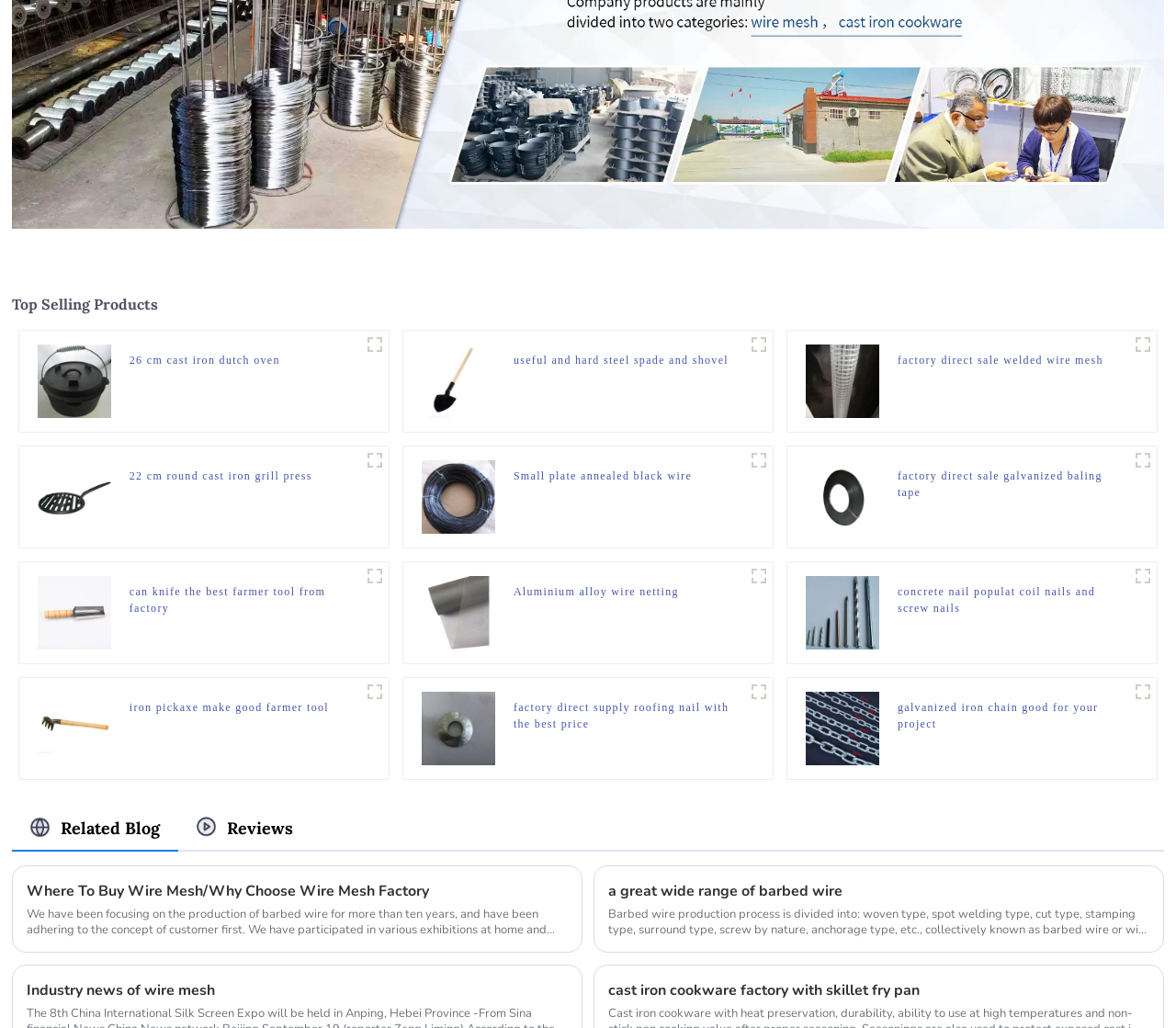Provide the bounding box coordinates for the area that should be clicked to complete the instruction: "Click the 'Gallery' link".

None